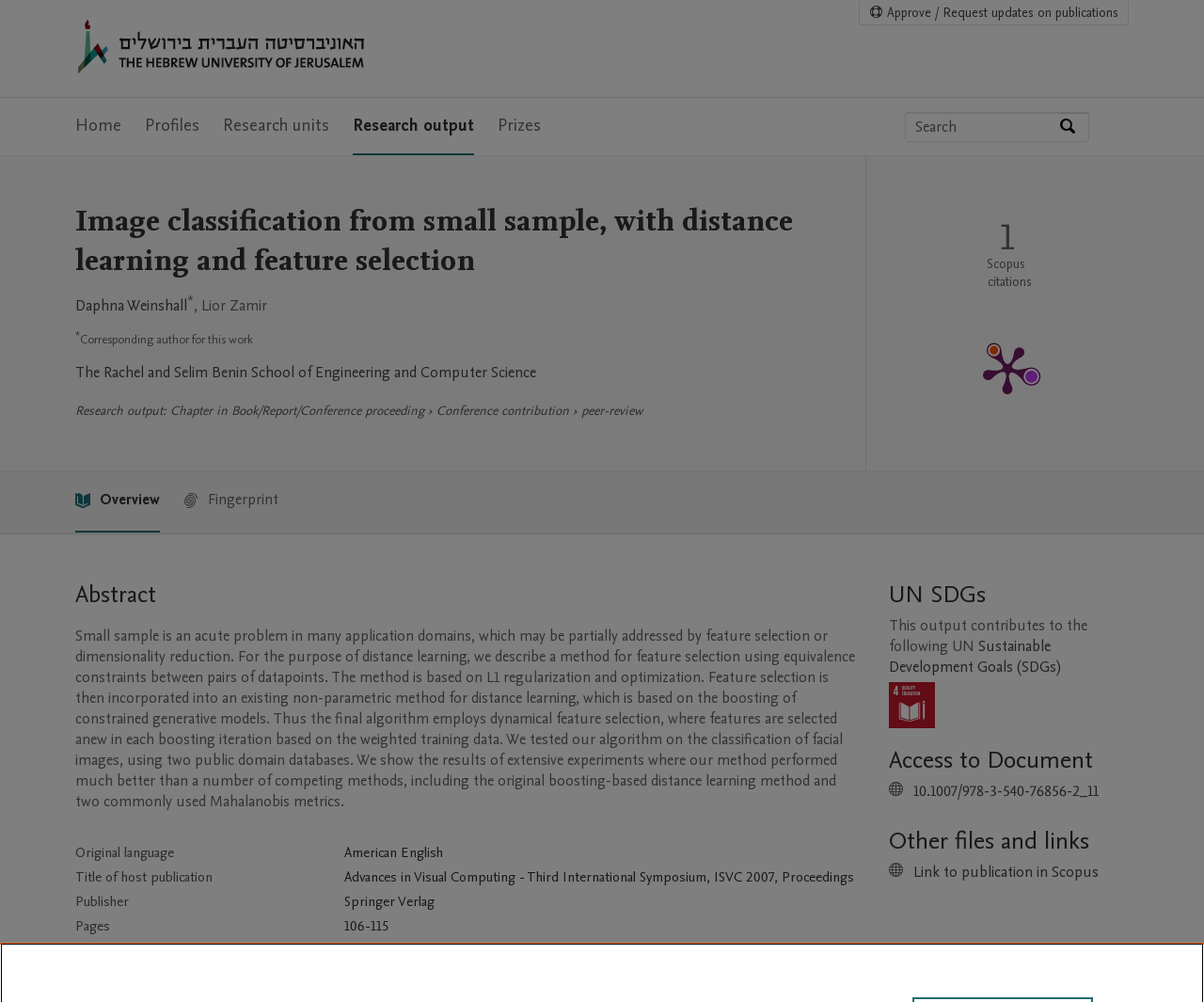Identify the bounding box coordinates of the area that should be clicked in order to complete the given instruction: "Access the document". The bounding box coordinates should be four float numbers between 0 and 1, i.e., [left, top, right, bottom].

[0.738, 0.743, 0.937, 0.775]